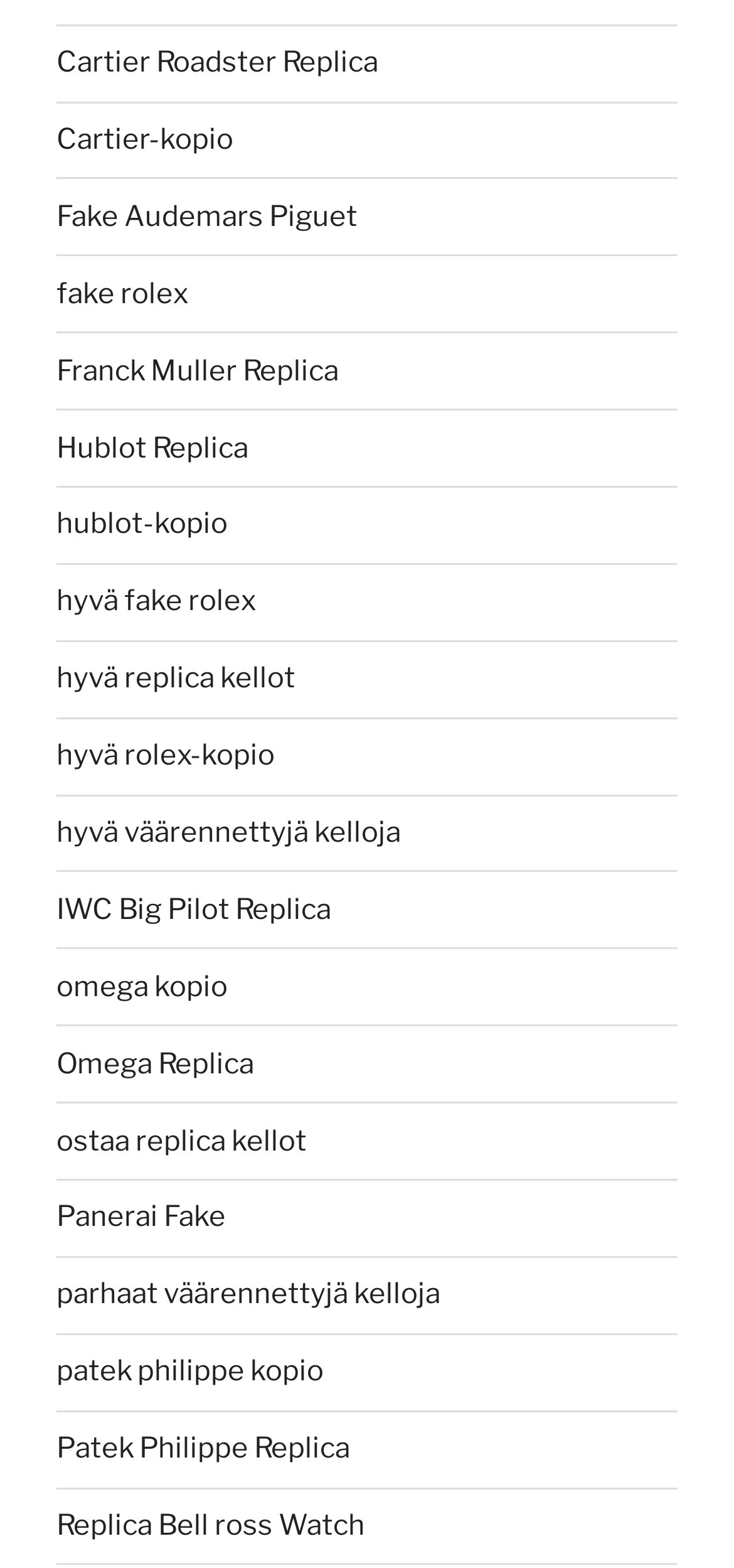Identify the bounding box coordinates of the clickable region required to complete the instruction: "Click on Cartier Roadster Replica". The coordinates should be given as four float numbers within the range of 0 and 1, i.e., [left, top, right, bottom].

[0.077, 0.029, 0.515, 0.051]